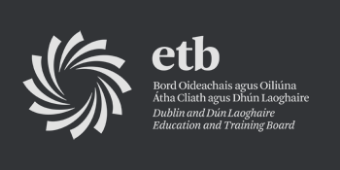Give a concise answer of one word or phrase to the question: 
What does the stylized swirl symbol above the letters 'etb' represent?

Commitment to education and training